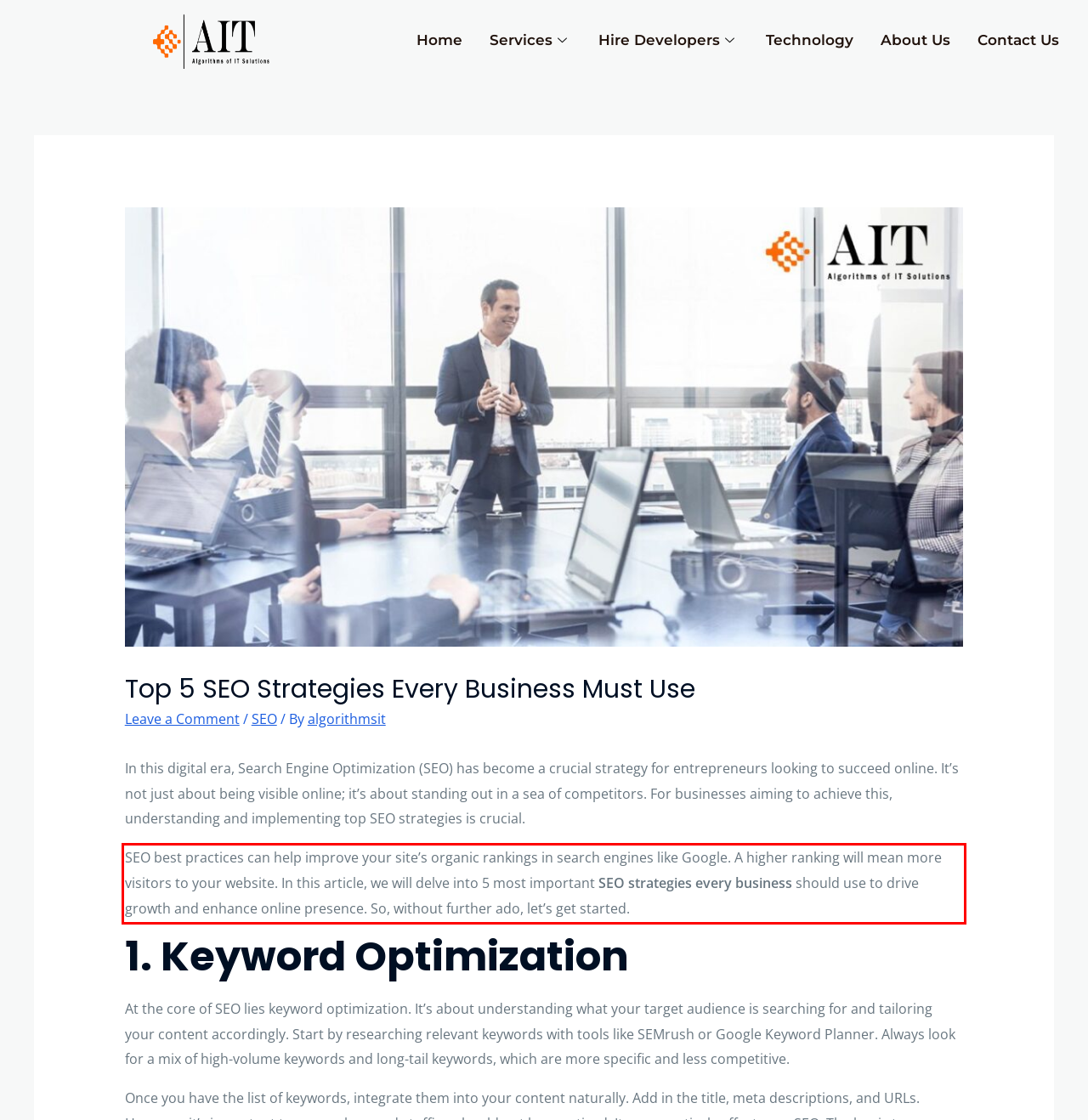Given a webpage screenshot, locate the red bounding box and extract the text content found inside it.

SEO best practices can help improve your site’s organic rankings in search engines like Google. A higher ranking will mean more visitors to your website. In this article, we will delve into 5 most important SEO strategies every business should use to drive growth and enhance online presence. So, without further ado, let’s get started.